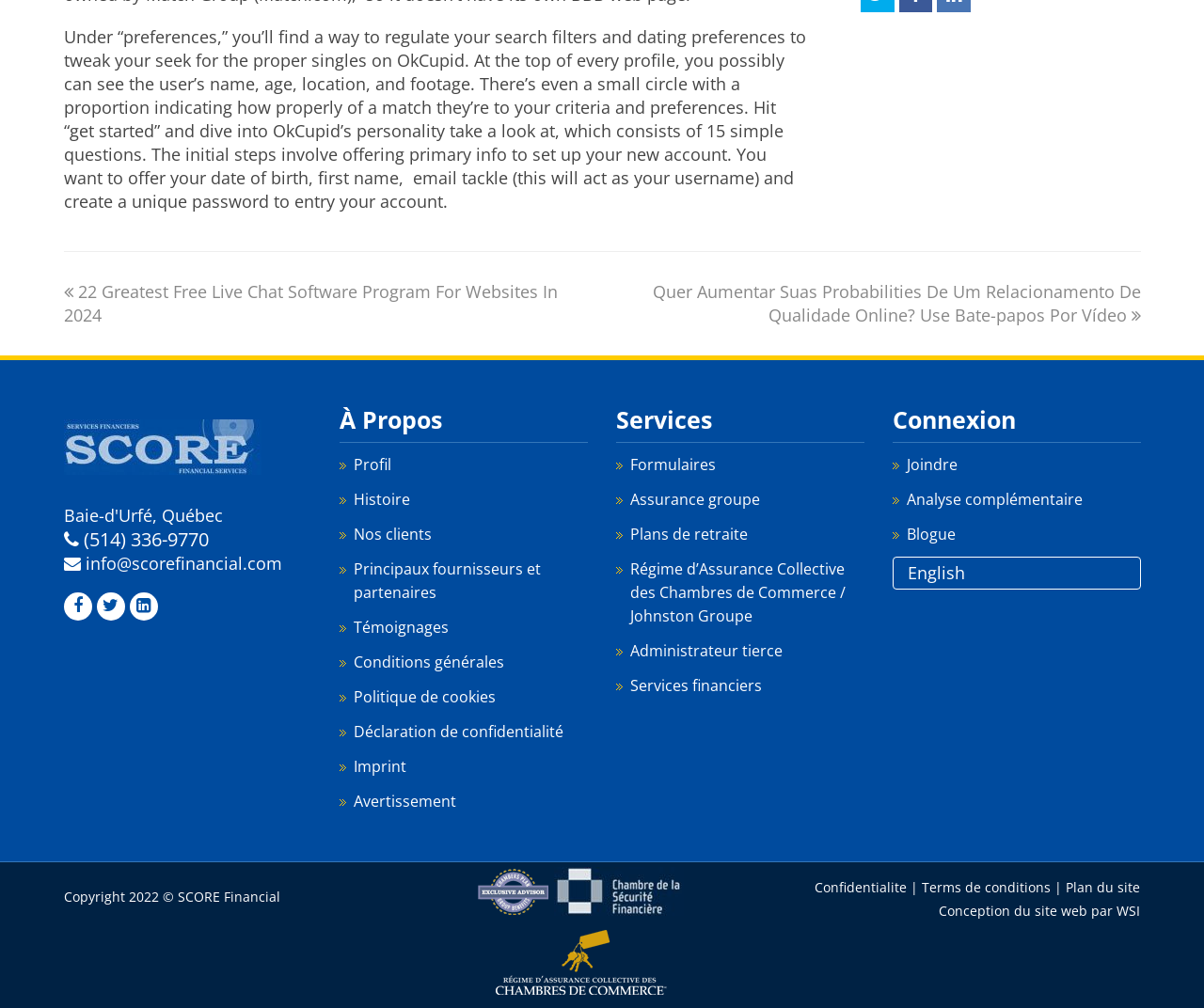Identify the bounding box coordinates for the UI element described by the following text: "Administrateur tierce". Provide the coordinates as four float numbers between 0 and 1, in the format [left, top, right, bottom].

[0.512, 0.634, 0.65, 0.657]